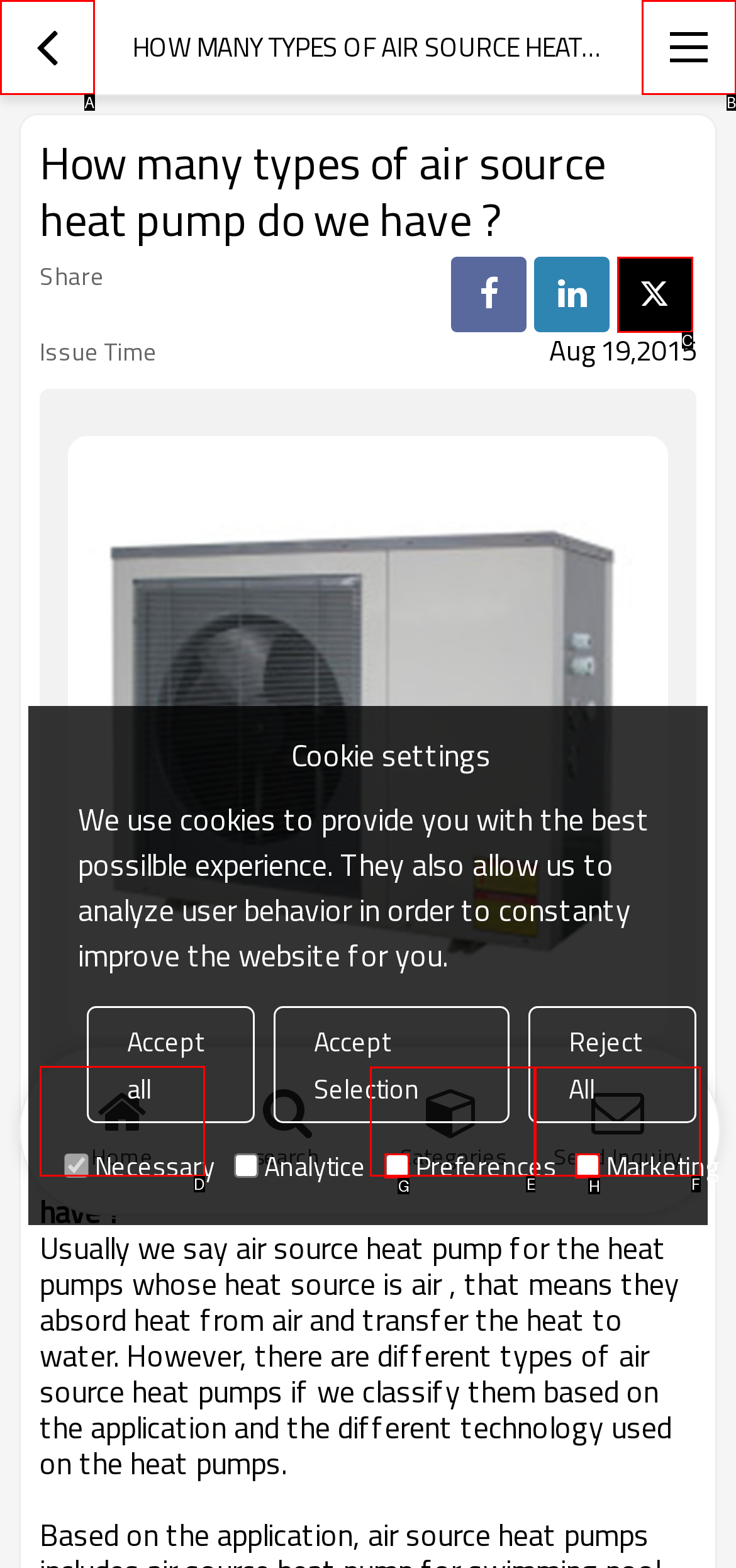Determine which option you need to click to execute the following task: Click the home button. Provide your answer as a single letter.

D